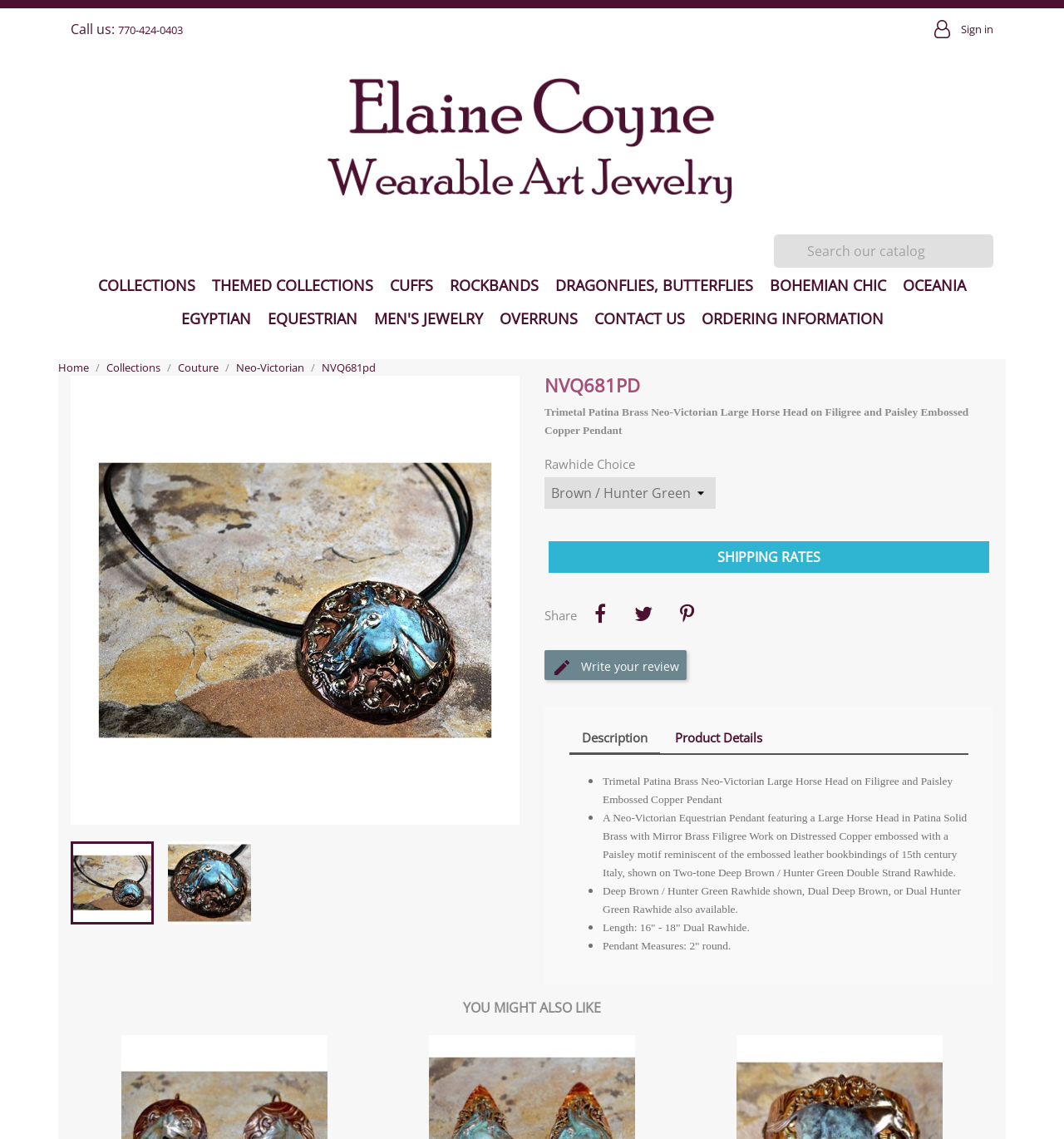Predict the bounding box of the UI element based on this description: "  Rockbands".

[0.415, 0.235, 0.514, 0.264]